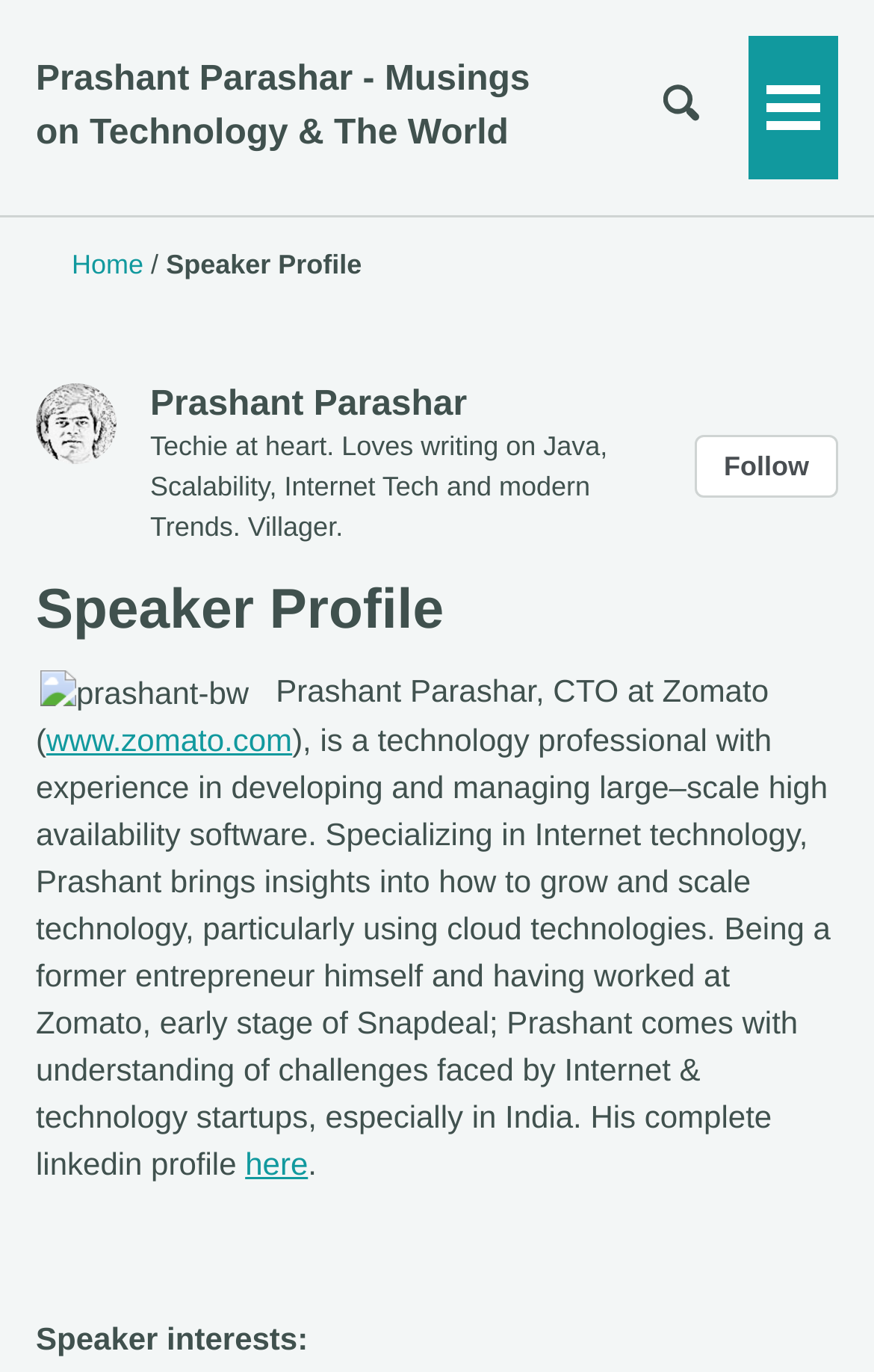Give a one-word or short-phrase answer to the following question: 
What is the speaker's interest?

Technology